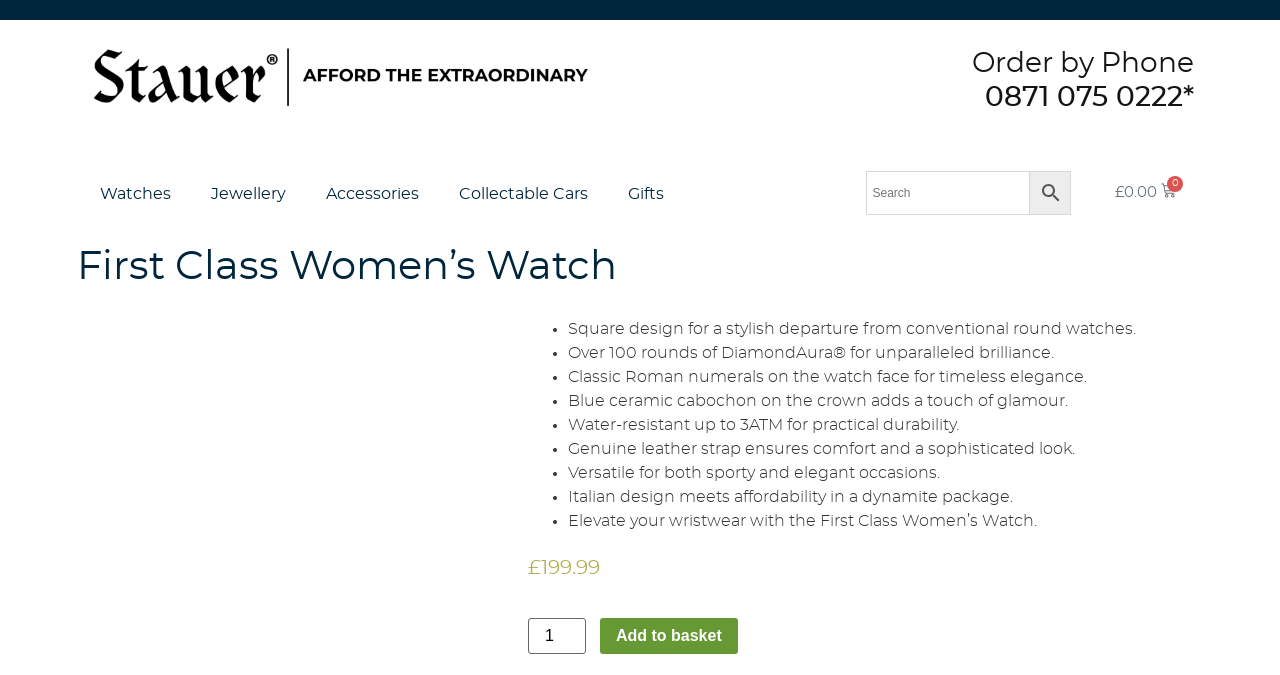What is the material of the watch strap?
Using the image, respond with a single word or phrase.

Genuine leather